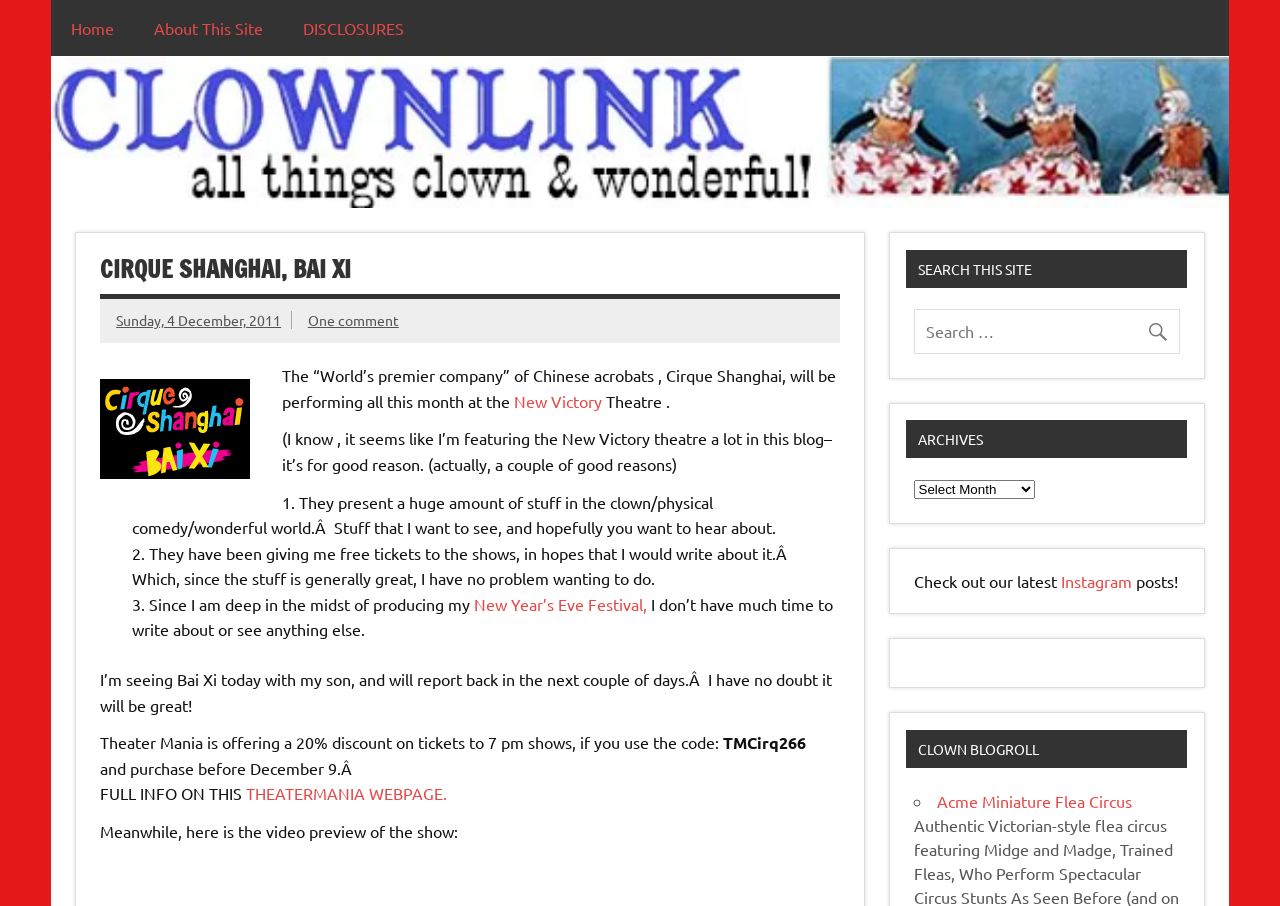Can you find and provide the title of the webpage?

CIRQUE SHANGHAI, BAI XI